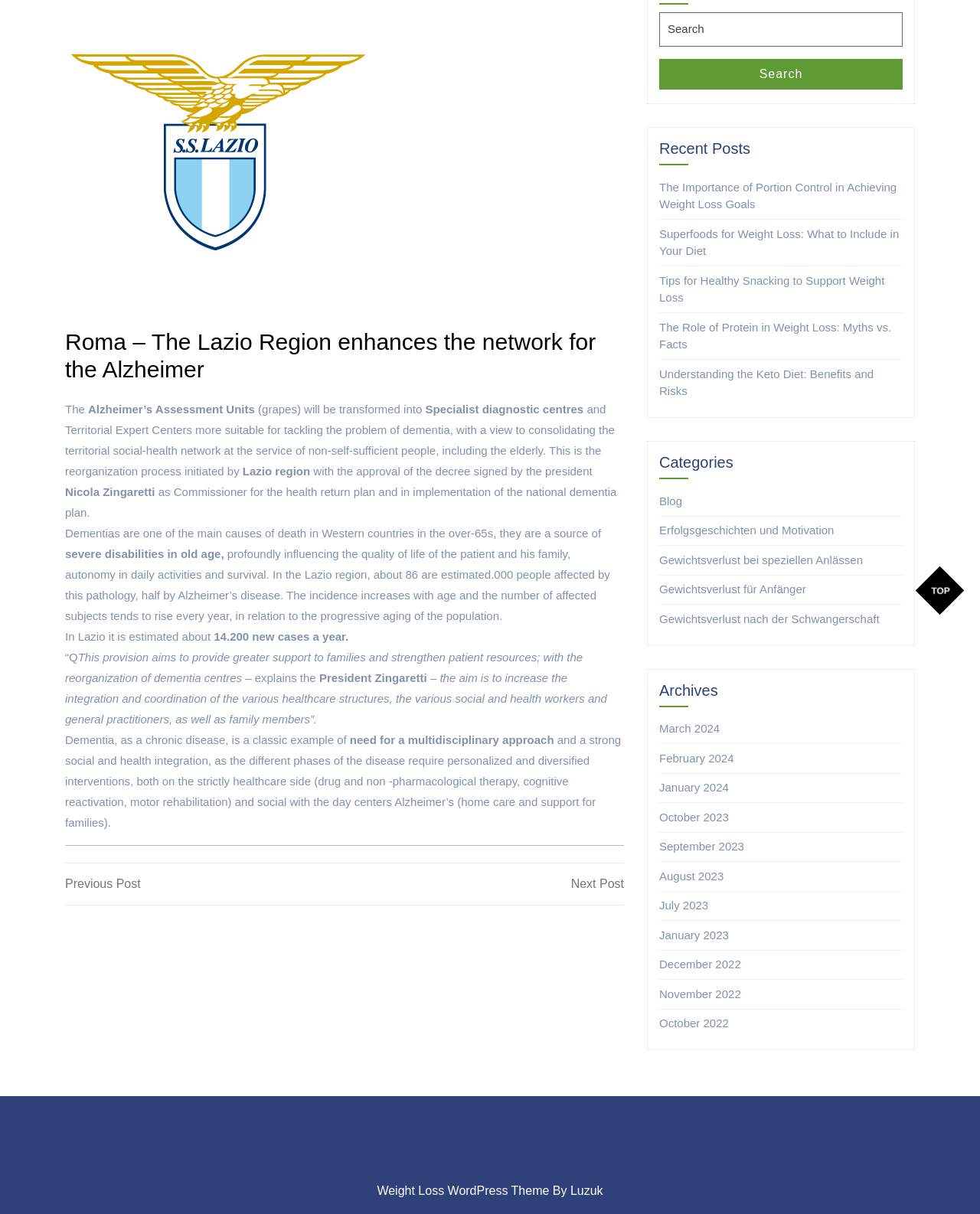Given the webpage screenshot and the description, determine the bounding box coordinates (top-left x, top-left y, bottom-right x, bottom-right y) that define the location of the UI element matching this description: Weight Loss WordPress Theme

[0.385, 0.975, 0.56, 0.986]